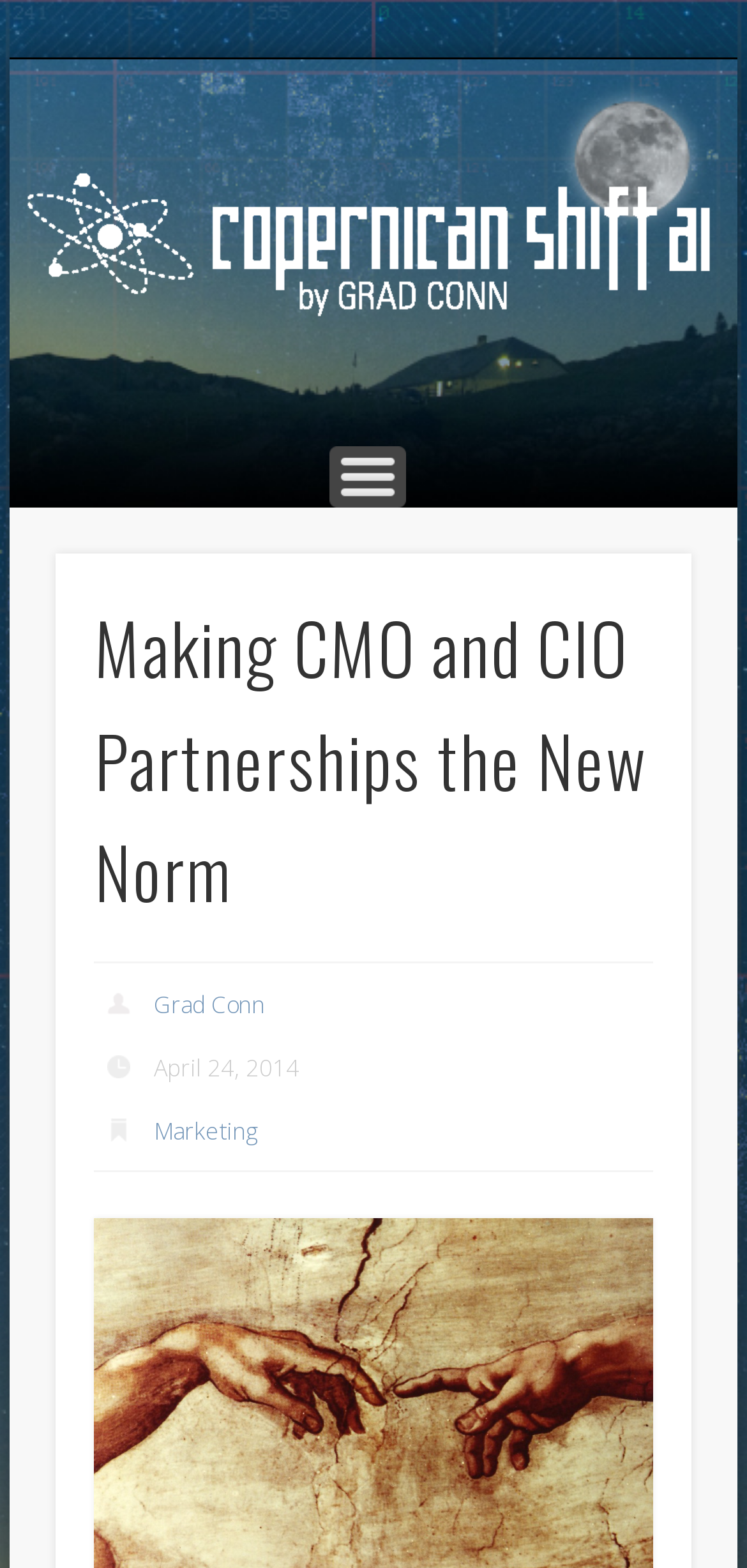Based on the image, provide a detailed and complete answer to the question: 
What is the date of the article?

I found the date of the article by looking at the static text element that says 'April 24, 2014' which is located below the heading 'Making CMO and CIO Partnerships the New Norm'.